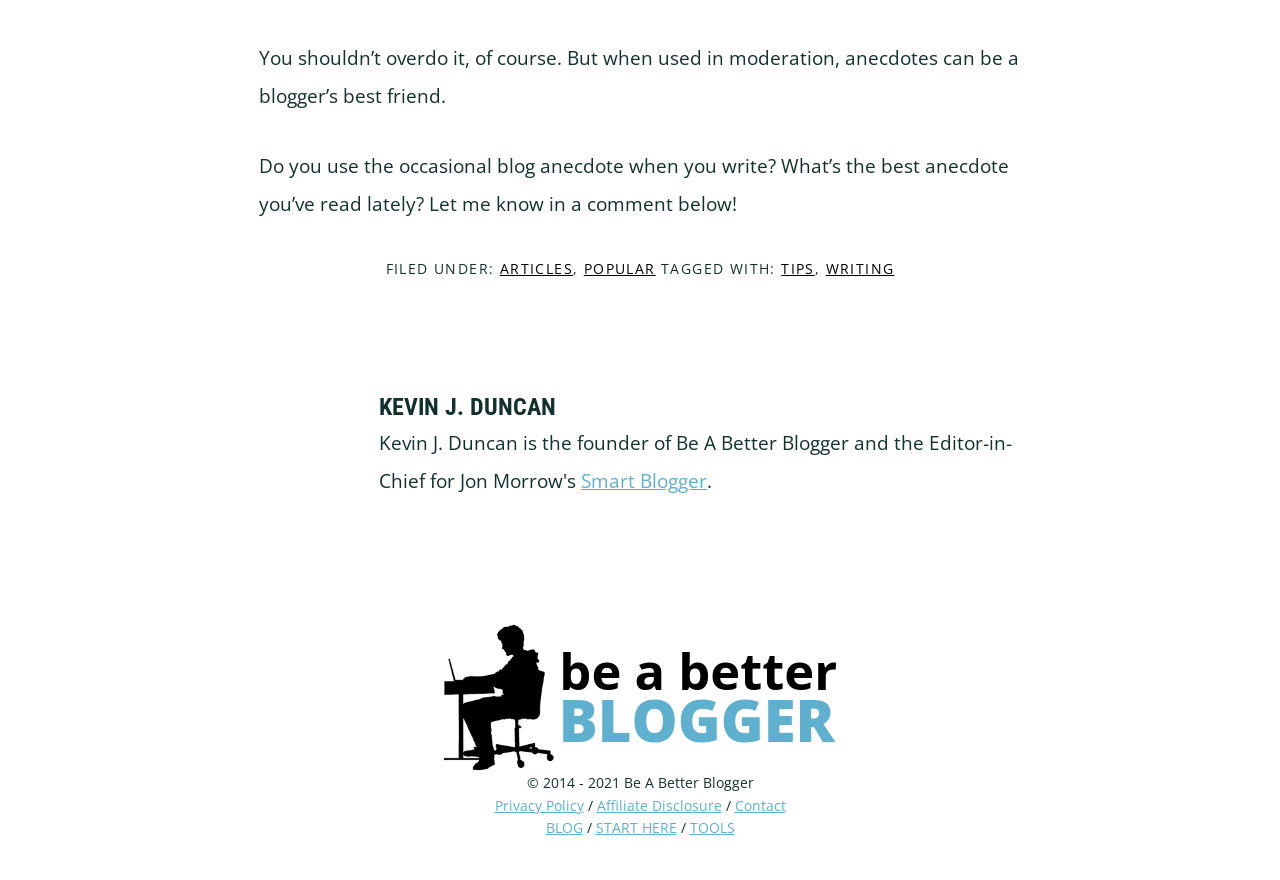Locate the bounding box coordinates of the element you need to click to accomplish the task described by this instruction: "Click on 'WRITING'".

[0.645, 0.294, 0.699, 0.316]